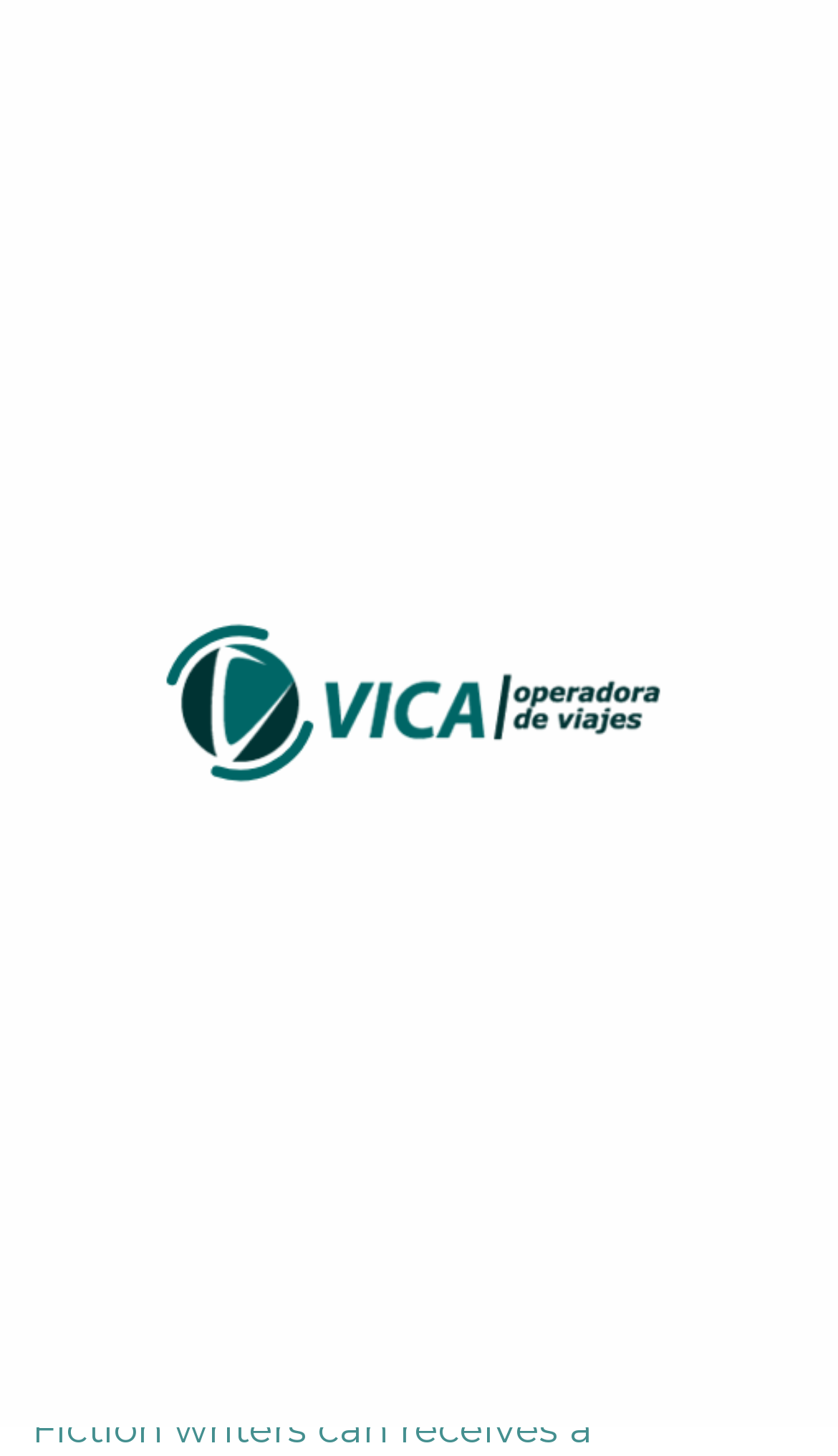Specify the bounding box coordinates of the region I need to click to perform the following instruction: "read the article". The coordinates must be four float numbers in the range of 0 to 1, i.e., [left, top, right, bottom].

[0.038, 0.221, 0.962, 0.774]